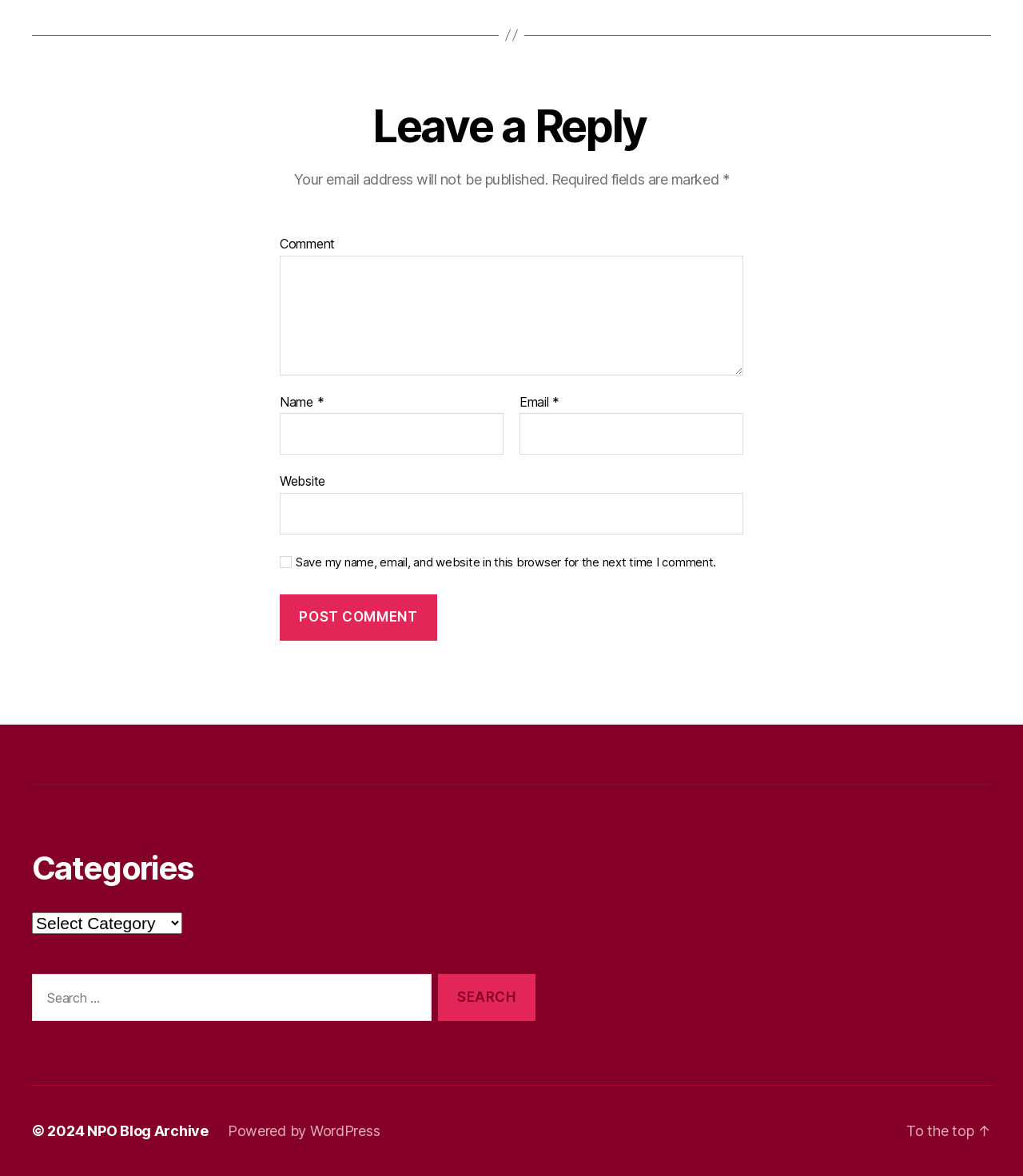Please identify the bounding box coordinates of the region to click in order to complete the task: "Post your comment". The coordinates must be four float numbers between 0 and 1, specified as [left, top, right, bottom].

[0.273, 0.505, 0.427, 0.545]